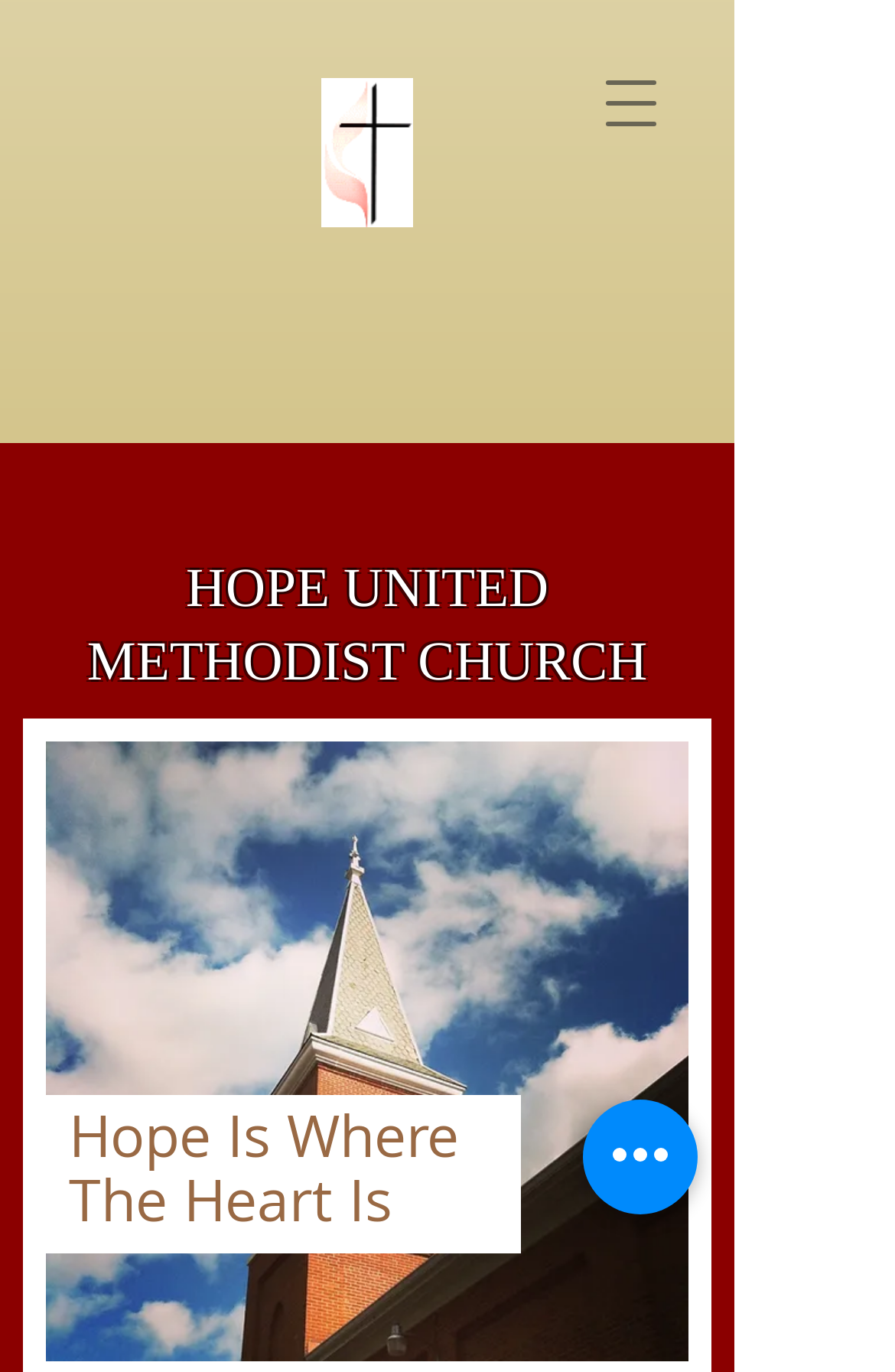Please find the bounding box coordinates in the format (top-left x, top-left y, bottom-right x, bottom-right y) for the given element description. Ensure the coordinates are floating point numbers between 0 and 1. Description: HOPE UNITED METHODIST CHURCH

[0.097, 0.408, 0.723, 0.505]